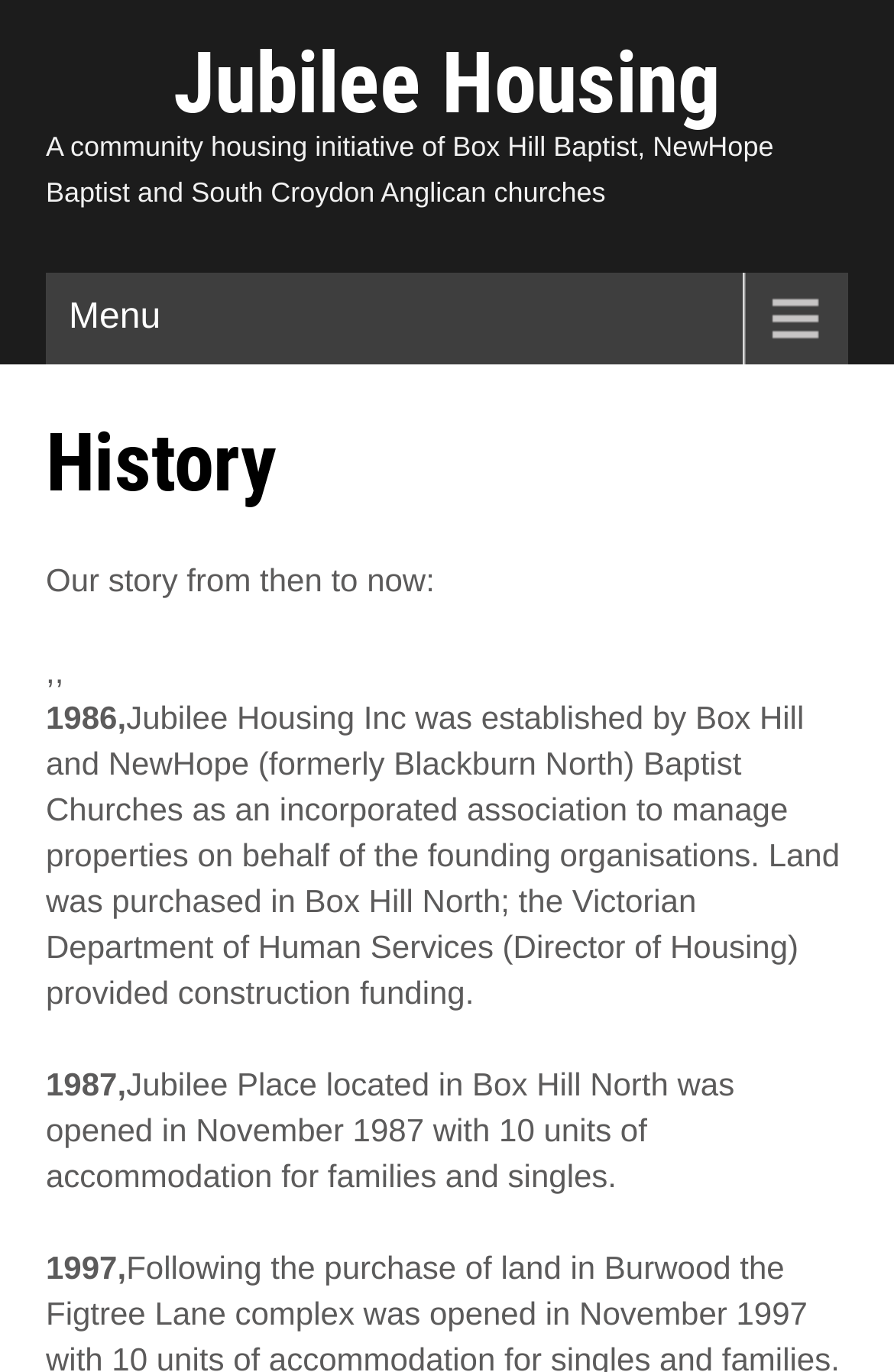Given the element description: "Menu", predict the bounding box coordinates of the UI element it refers to, using four float numbers between 0 and 1, i.e., [left, top, right, bottom].

[0.051, 0.199, 0.949, 0.266]